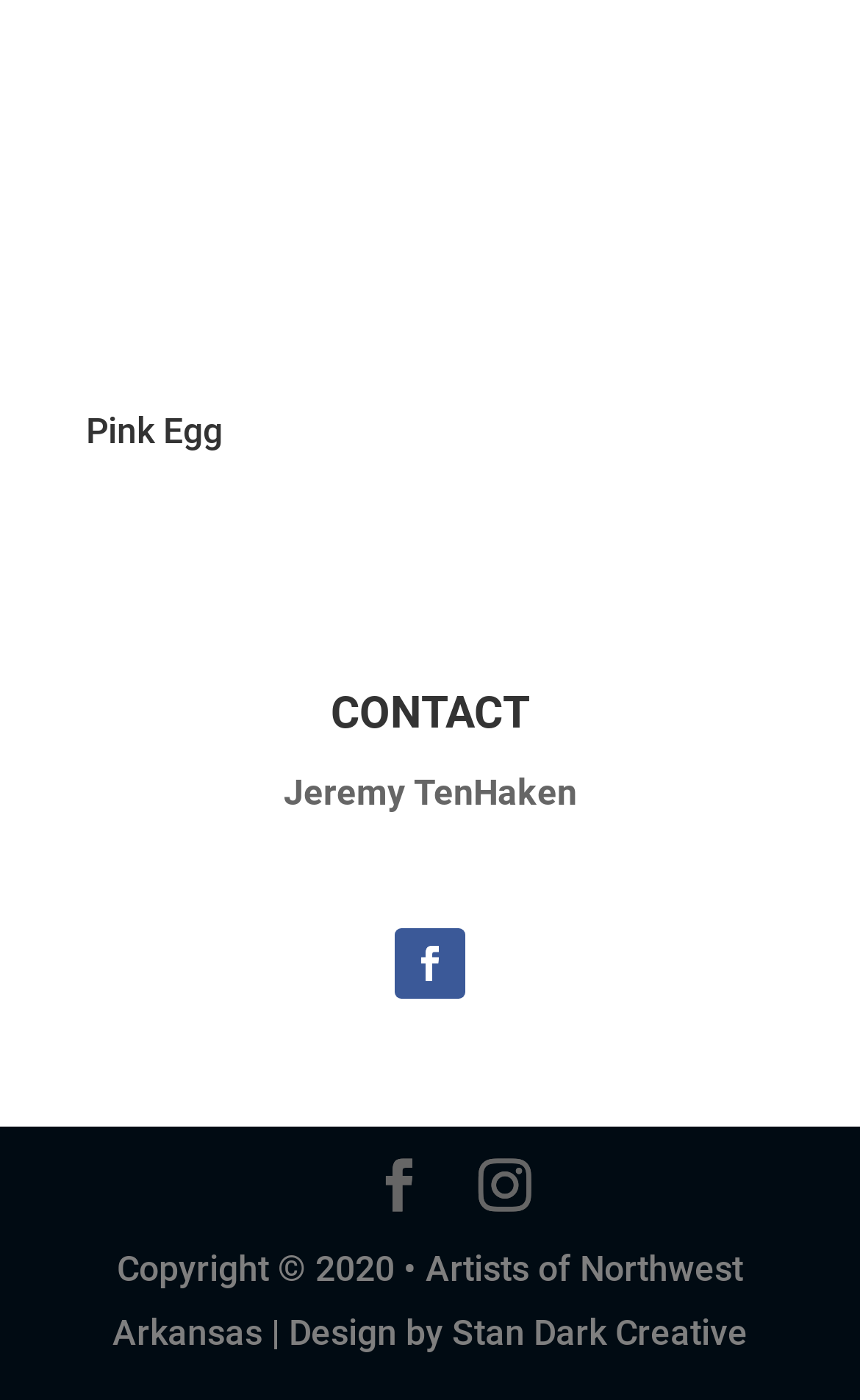Specify the bounding box coordinates (top-left x, top-left y, bottom-right x, bottom-right y) of the UI element in the screenshot that matches this description: title="Pink Egg"

[0.1, 0.257, 0.9, 0.287]